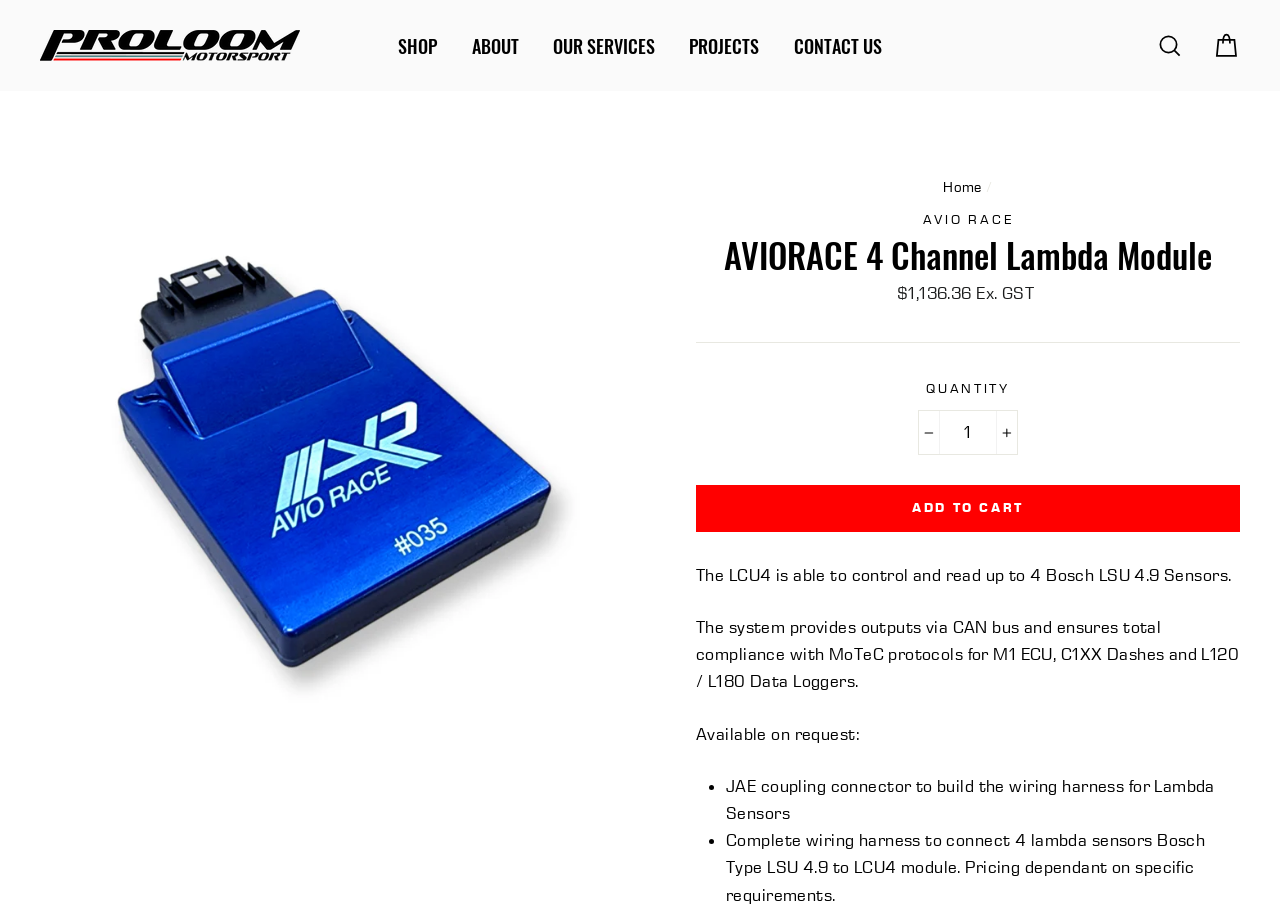Indicate the bounding box coordinates of the clickable region to achieve the following instruction: "Add to cart."

[0.544, 0.526, 0.969, 0.576]